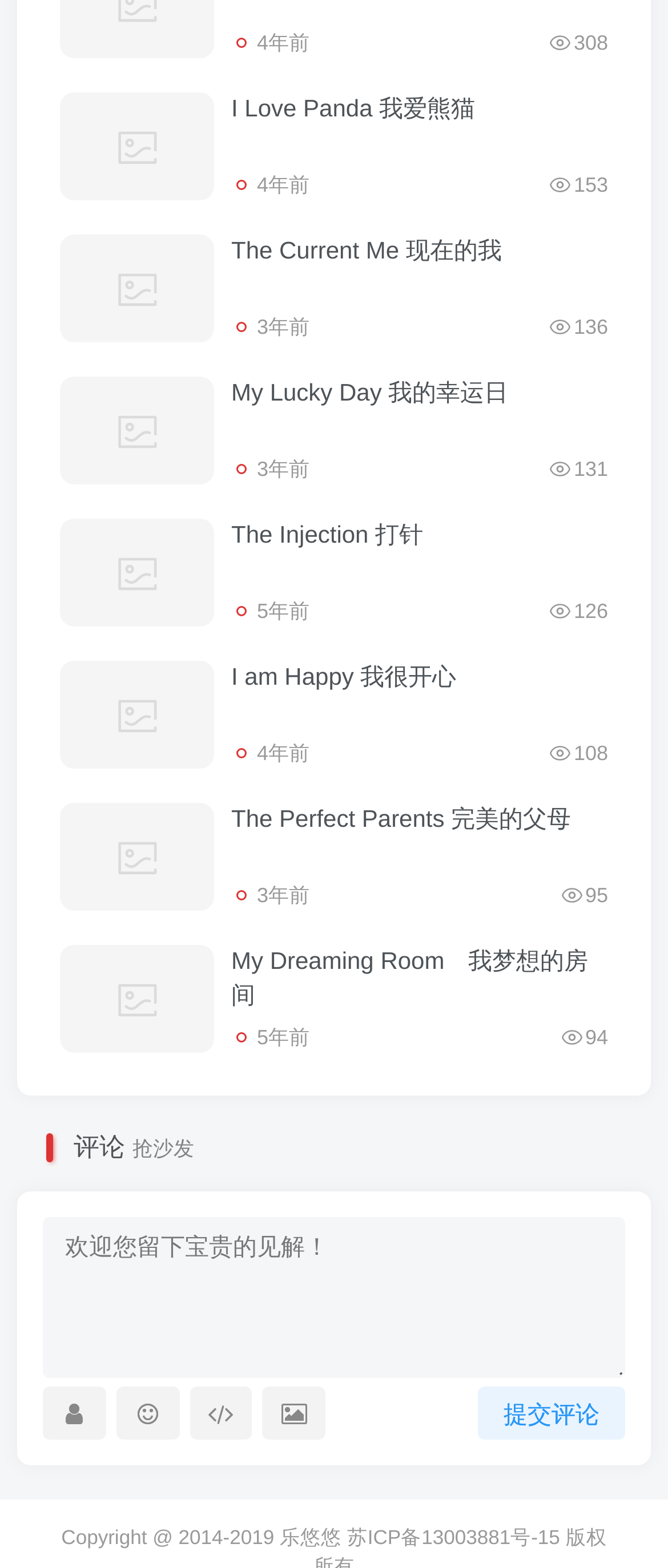How many articles are listed on this webpage?
Kindly offer a comprehensive and detailed response to the question.

I counted the number of headings on the webpage, each of which represents an article. There are 10 headings in total, so there are 10 articles listed on this webpage.